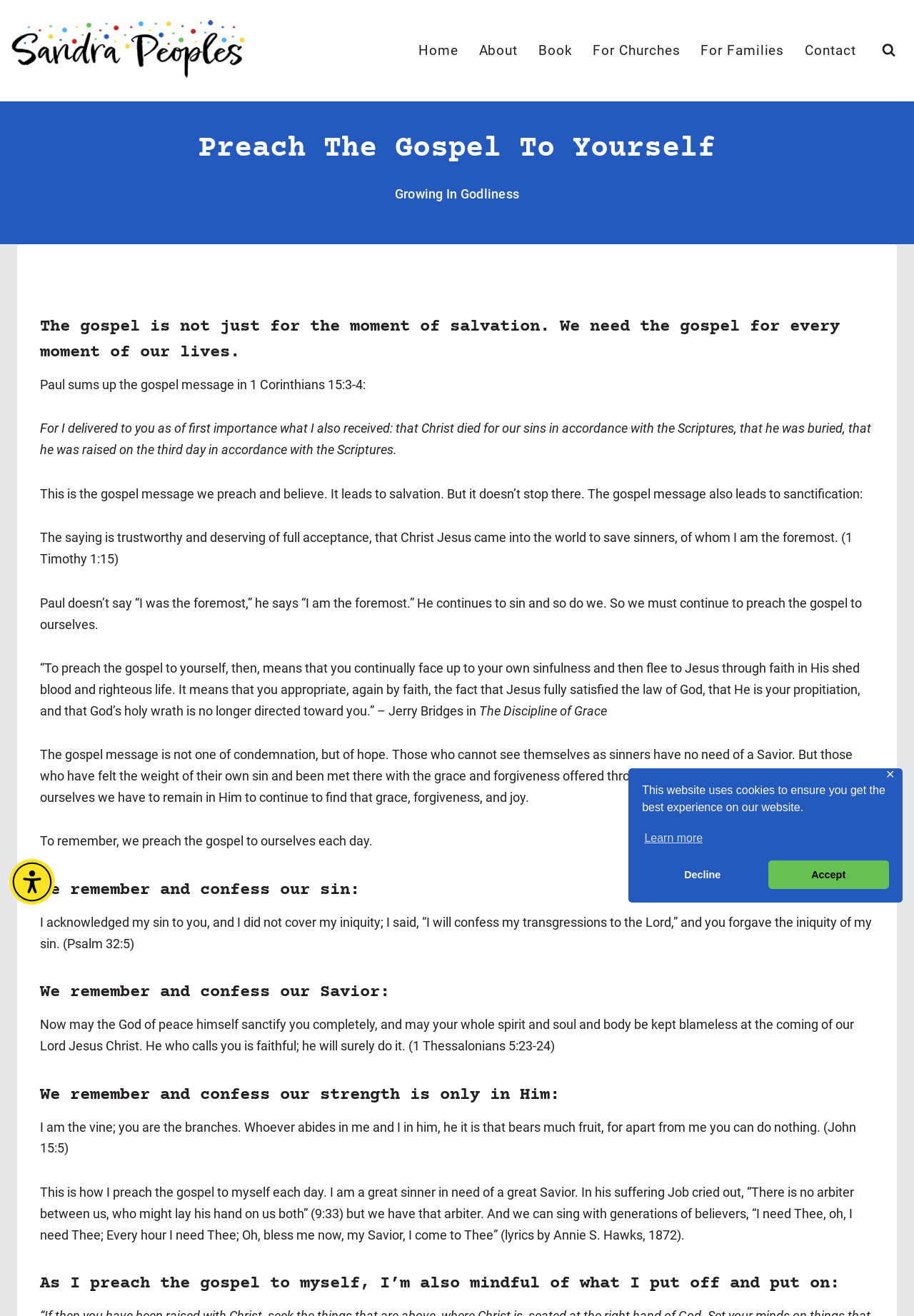What is the name of the author?
Using the image as a reference, answer with just one word or a short phrase.

Sandra Peoples